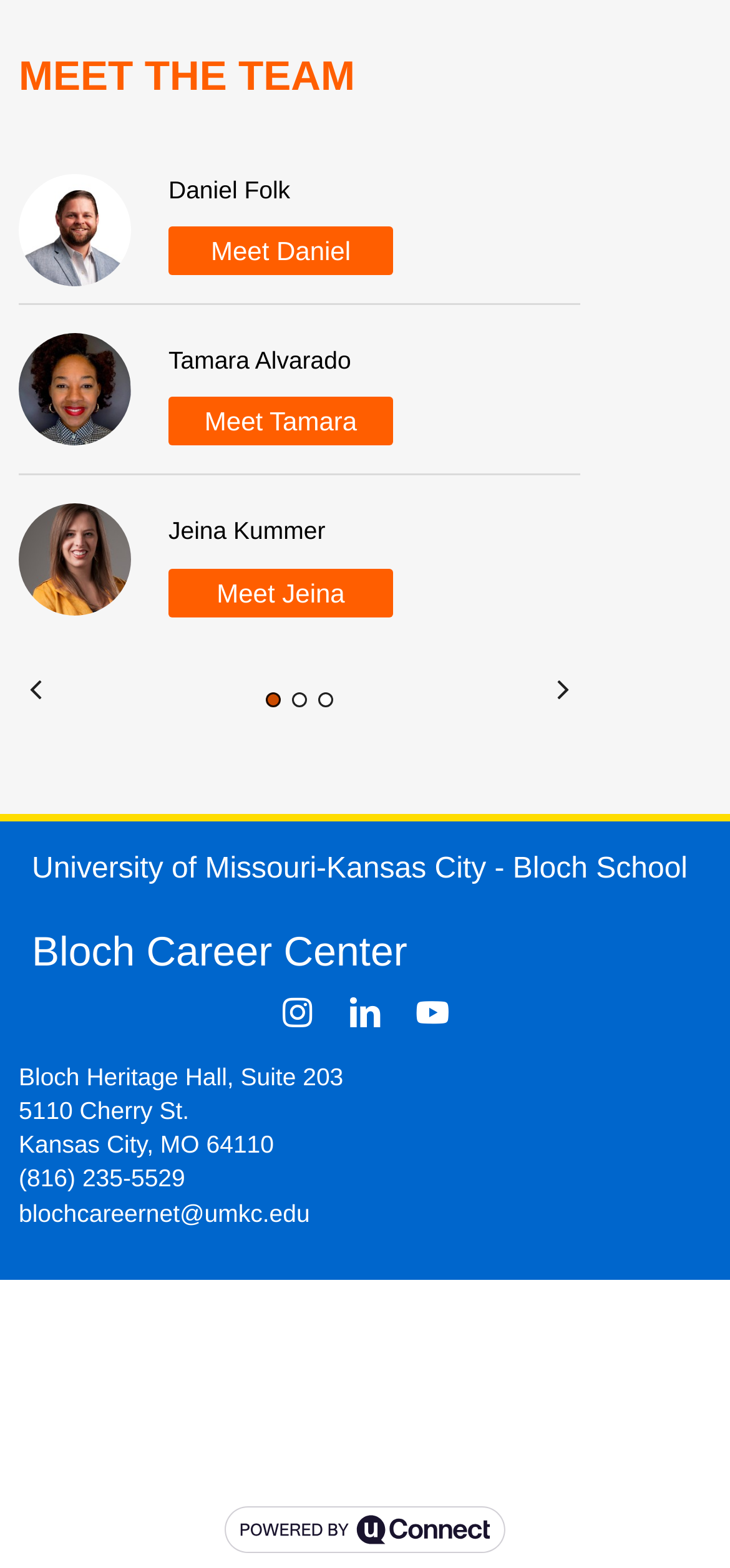Using the element description provided, determine the bounding box coordinates in the format (top-left x, top-left y, bottom-right x, bottom-right y). Ensure that all values are floating point numbers between 0 and 1. Element description: alt="Powered by uConnect"

[0.308, 0.961, 0.692, 0.993]